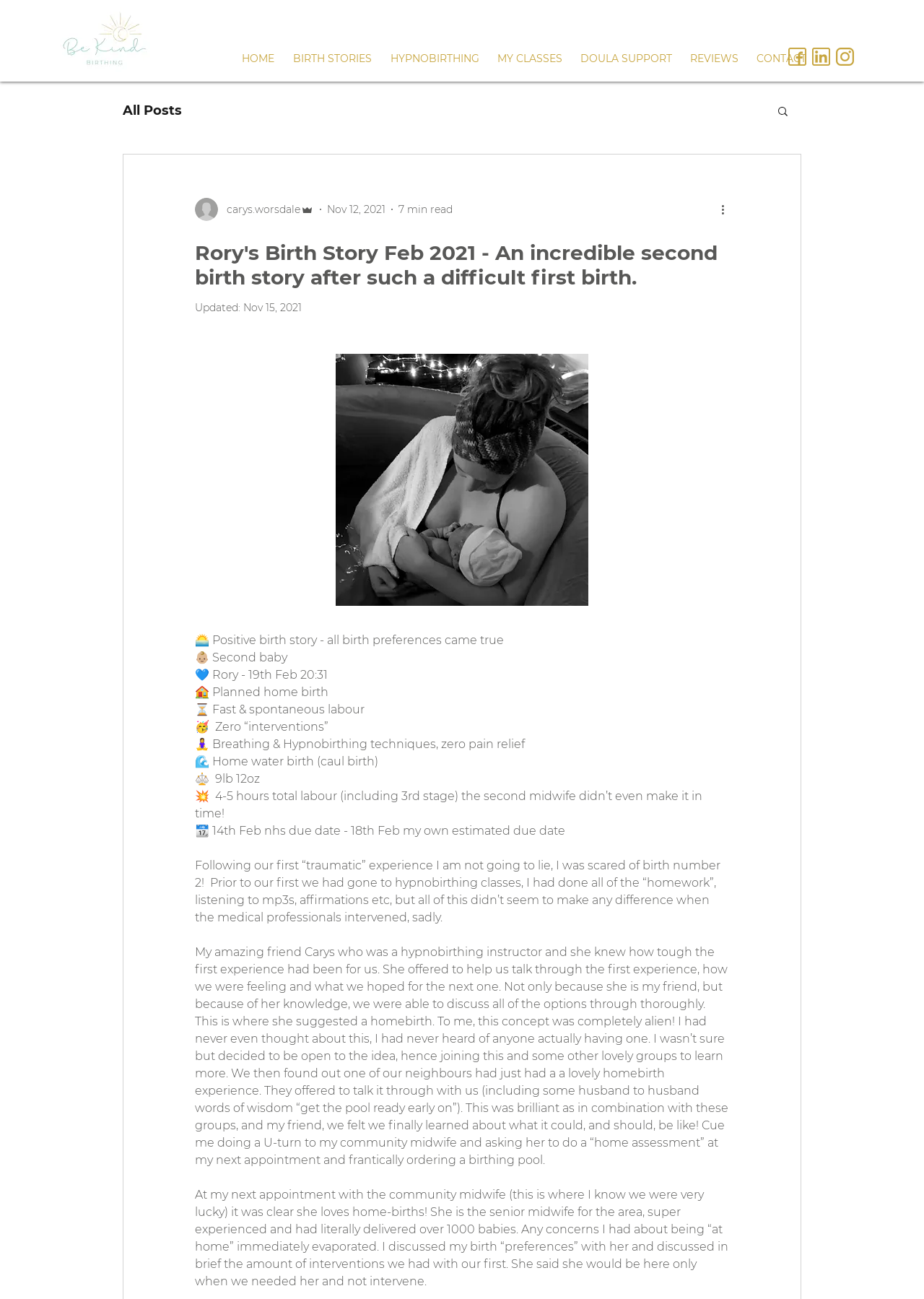Using the webpage screenshot and the element description All Posts, determine the bounding box coordinates. Specify the coordinates in the format (top-left x, top-left y, bottom-right x, bottom-right y) with values ranging from 0 to 1.

[0.133, 0.079, 0.197, 0.091]